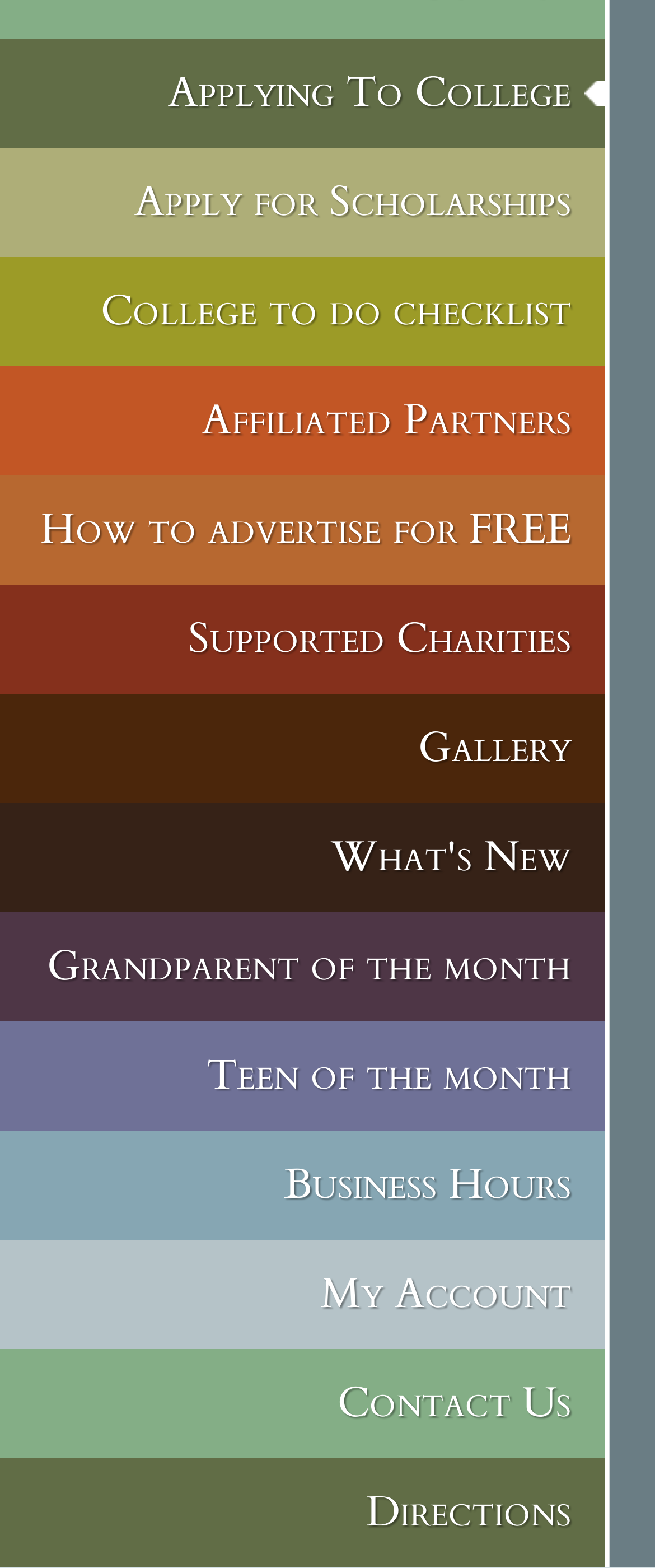Given the description "College to do checklist", provide the bounding box coordinates of the corresponding UI element.

[0.0, 0.164, 0.923, 0.234]